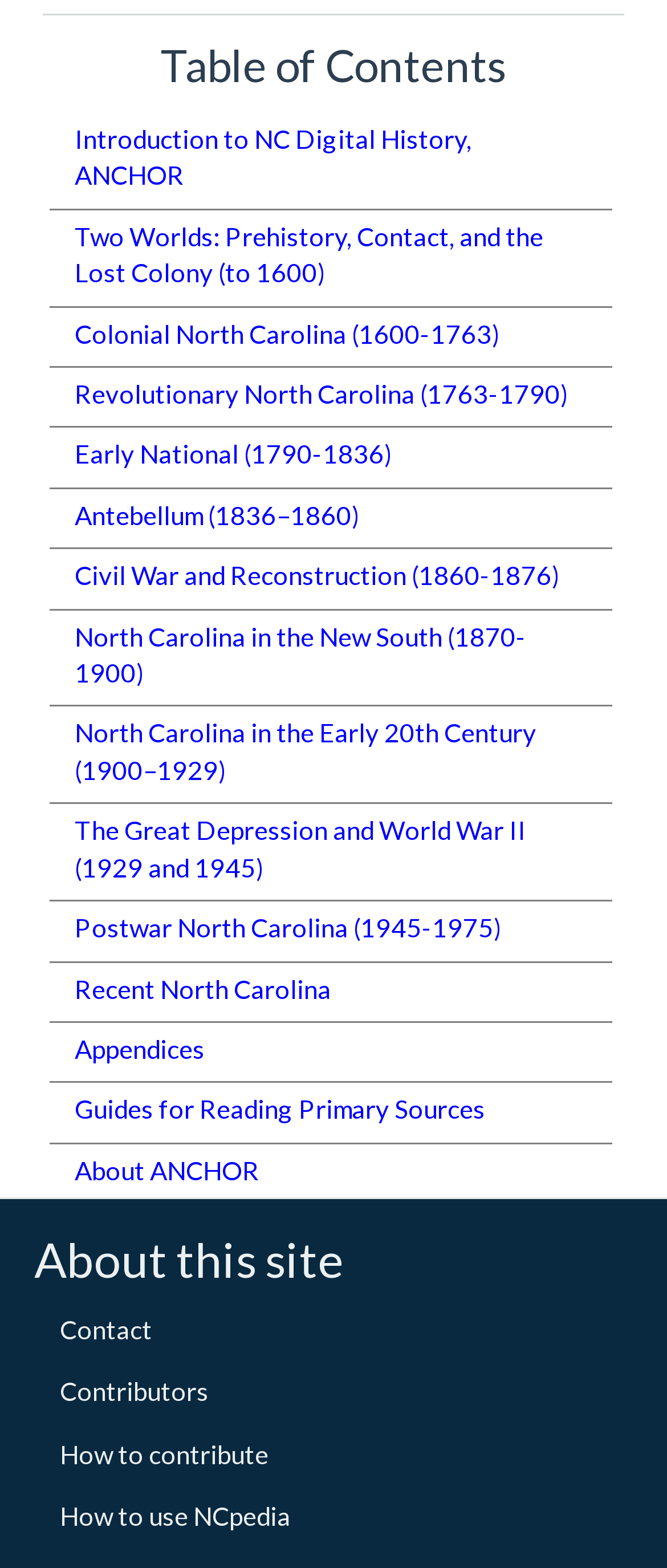What is the title of the section below the table of contents?
Give a one-word or short-phrase answer derived from the screenshot.

About this site